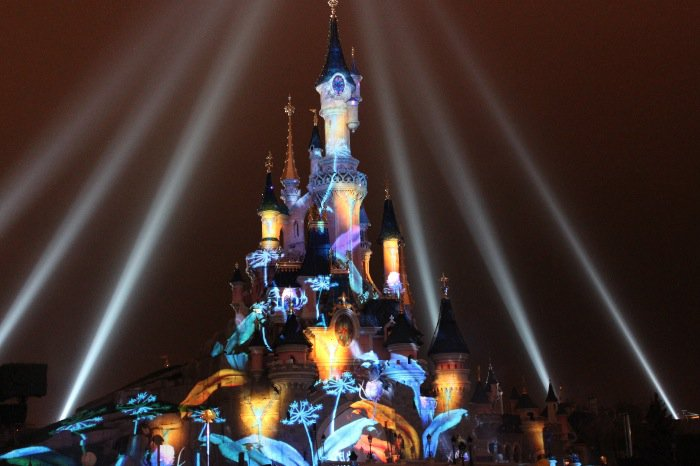What is the castle adorned with?
Please elaborate on the answer to the question with detailed information.

According to the caption, the castle is adorned with colorful graphics depicting winter scenes and beloved characters from classic Disney movies, which are enhanced by mesmerizing light effects.